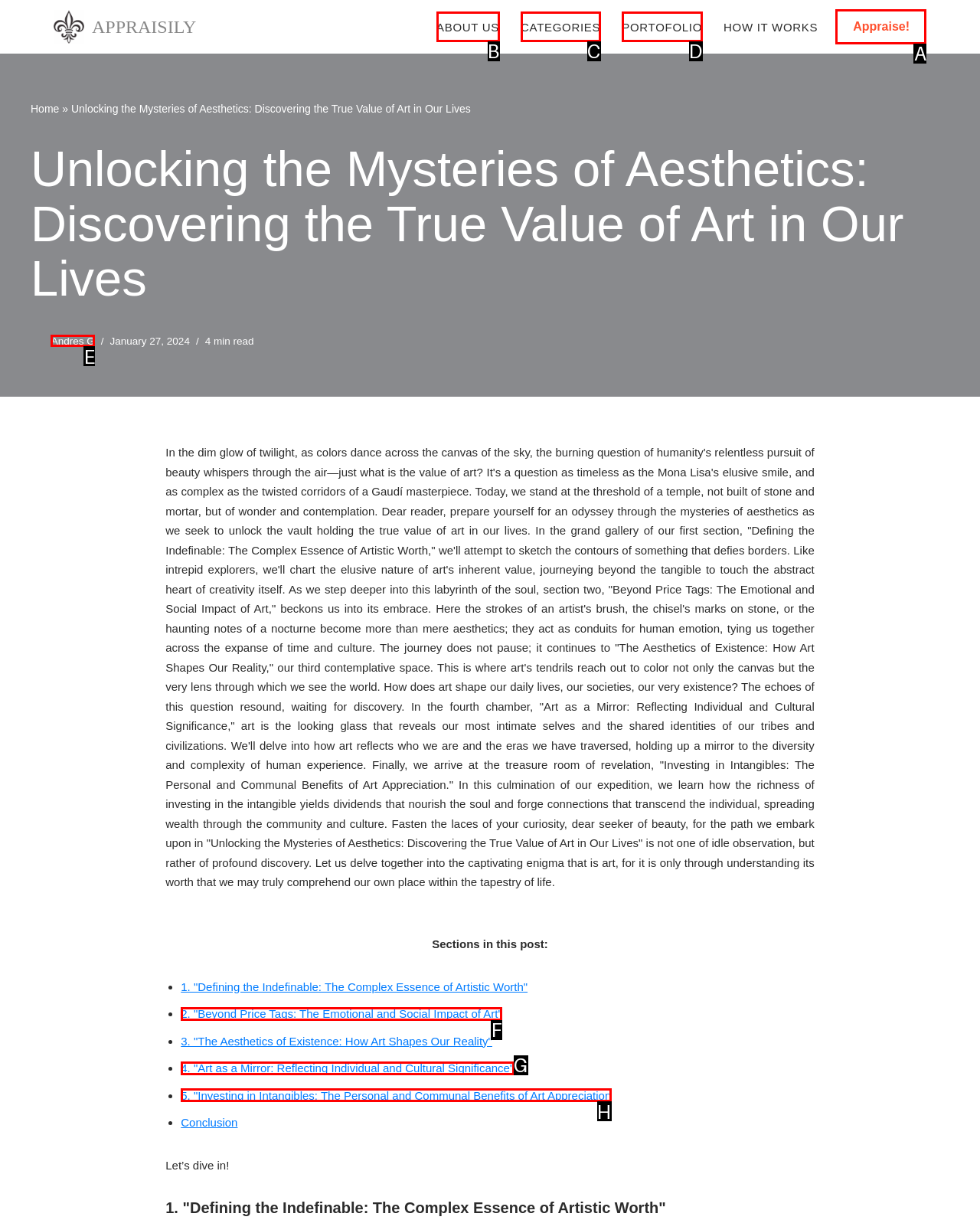Specify the letter of the UI element that should be clicked to achieve the following: Appraise!
Provide the corresponding letter from the choices given.

A